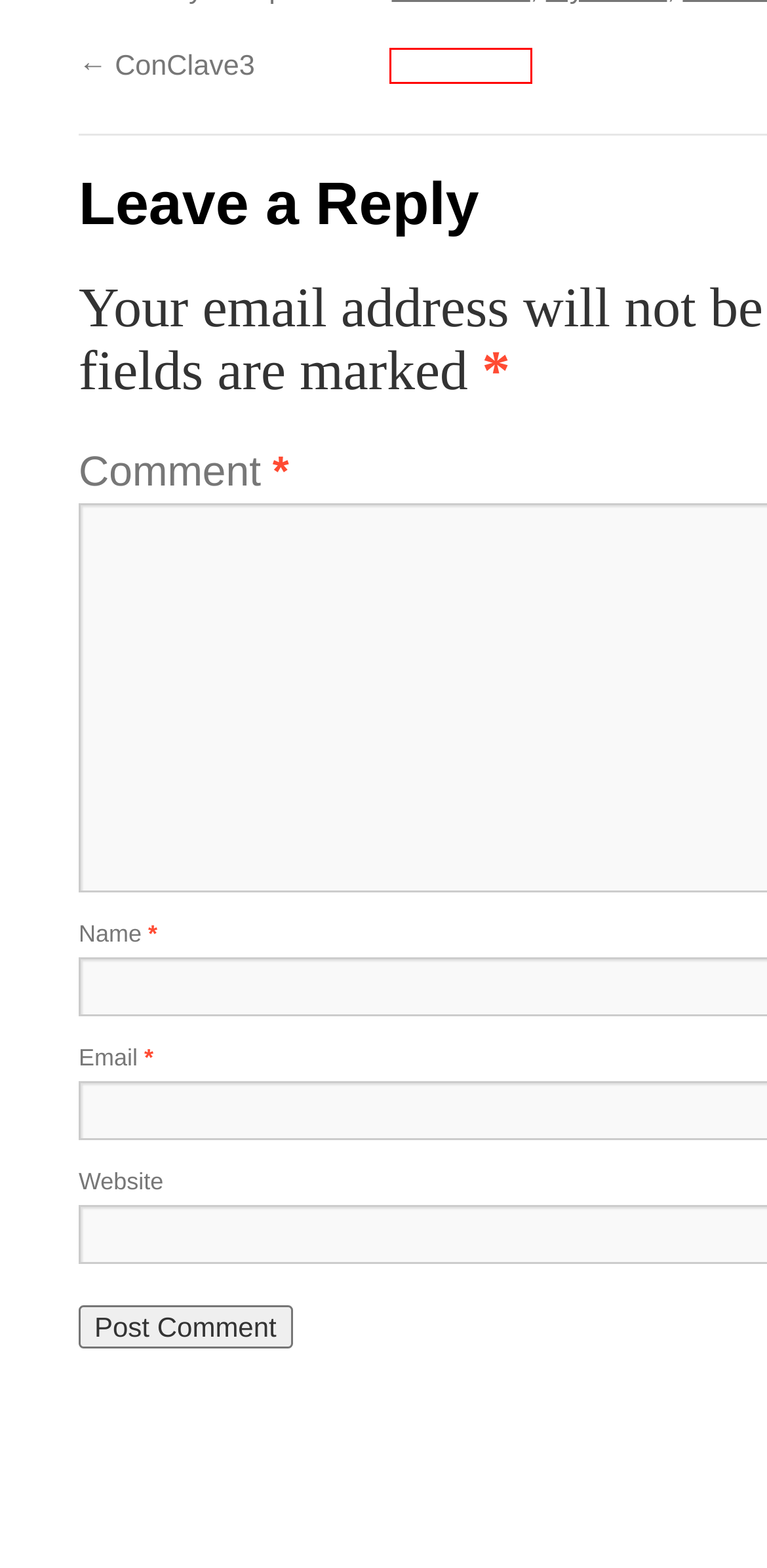You have been given a screenshot of a webpage with a red bounding box around a UI element. Select the most appropriate webpage description for the new webpage that appears after clicking the element within the red bounding box. The choices are:
A. Log In ‹ This Need To Read — WordPress
B. Kiwi author | This Need To Read
C. March | 2018 | This Need To Read
D. July | 2018 | This Need To Read
E. Trixie Belden | This Need To Read
F. Life Changes | This Need To Read
G. Mysteries | This Need To Read
H. January | 2020 | This Need To Read

B